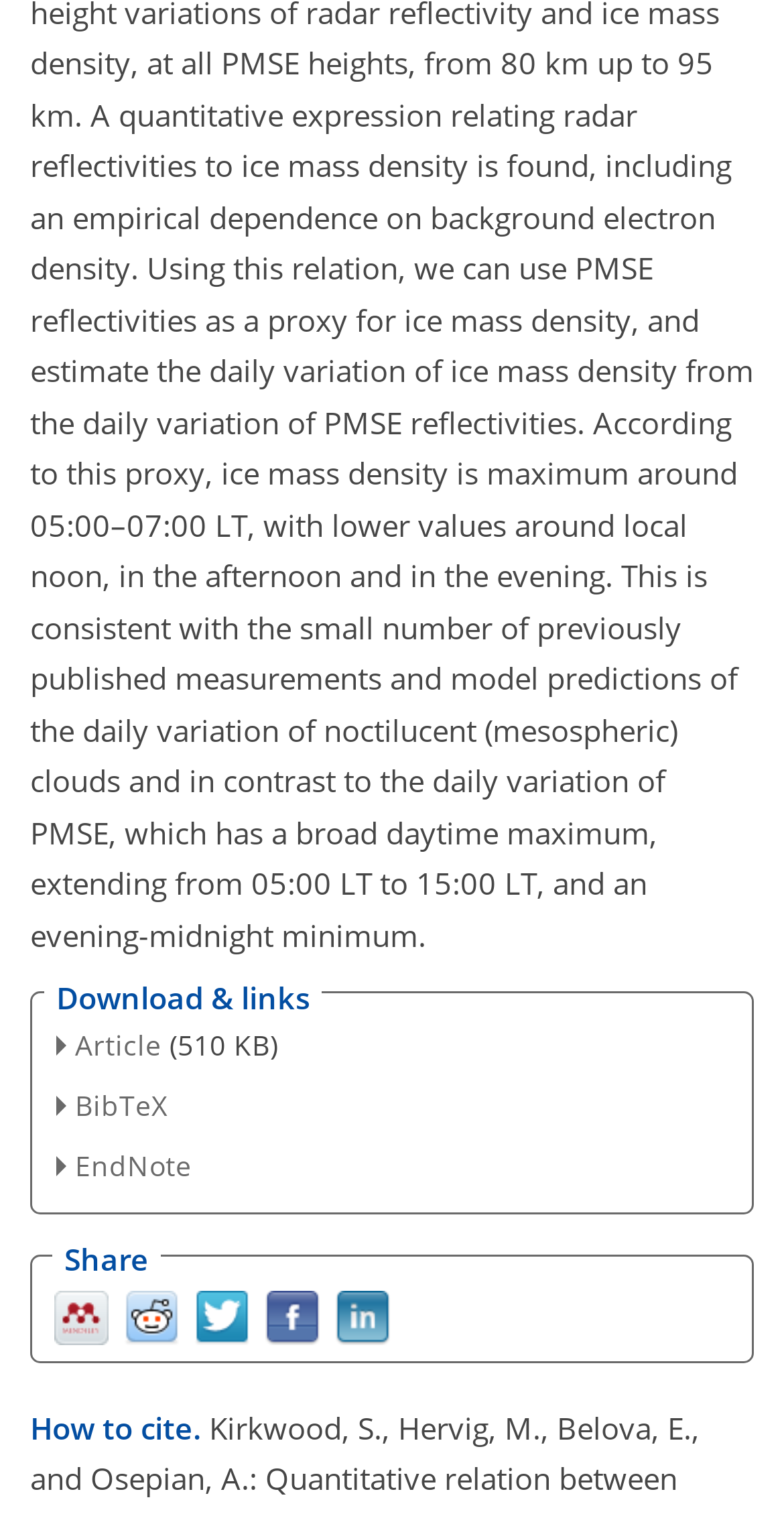What is the topic of the section below the downloadable links?
Please give a detailed and elaborate answer to the question.

The section below the downloadable links has a static text 'How to cite.', which indicates that it provides information on how to cite the article.